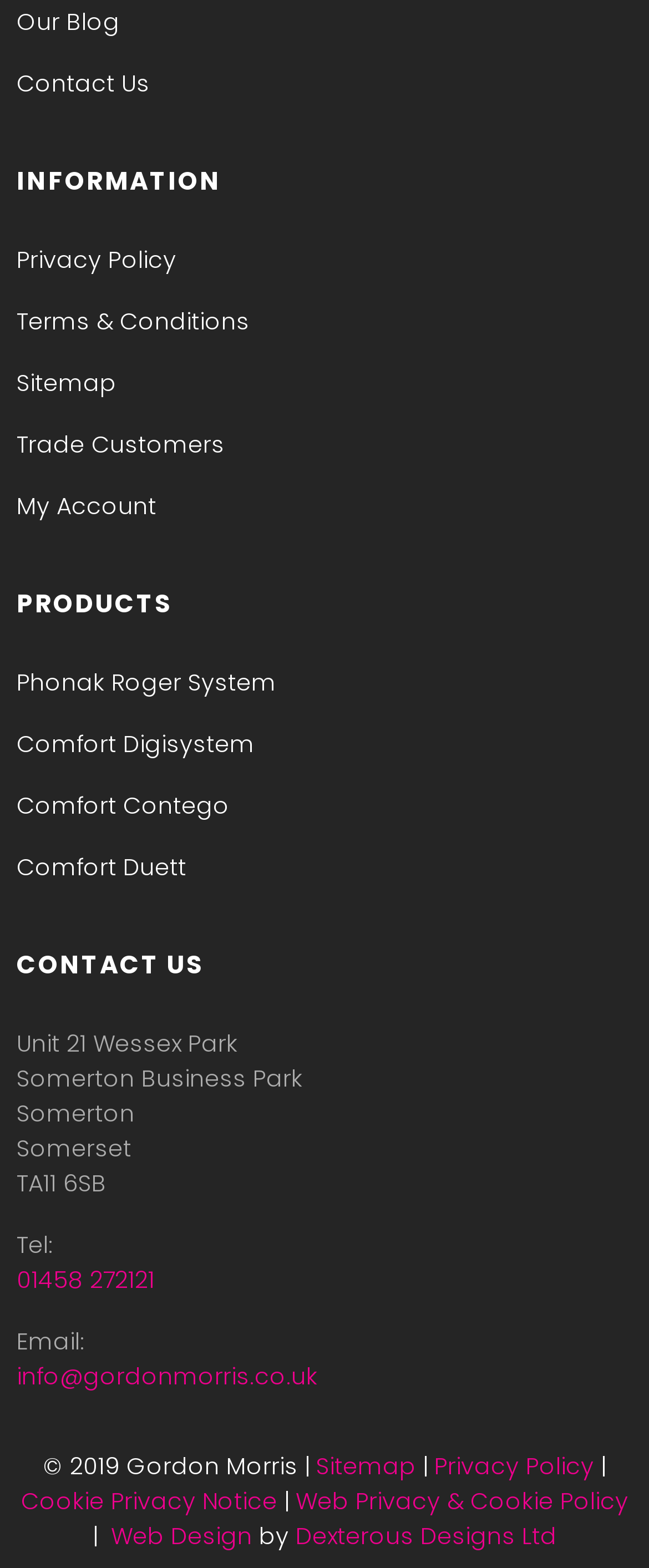Answer this question using a single word or a brief phrase:
What is the name of the web design company?

Dexterous Designs Ltd